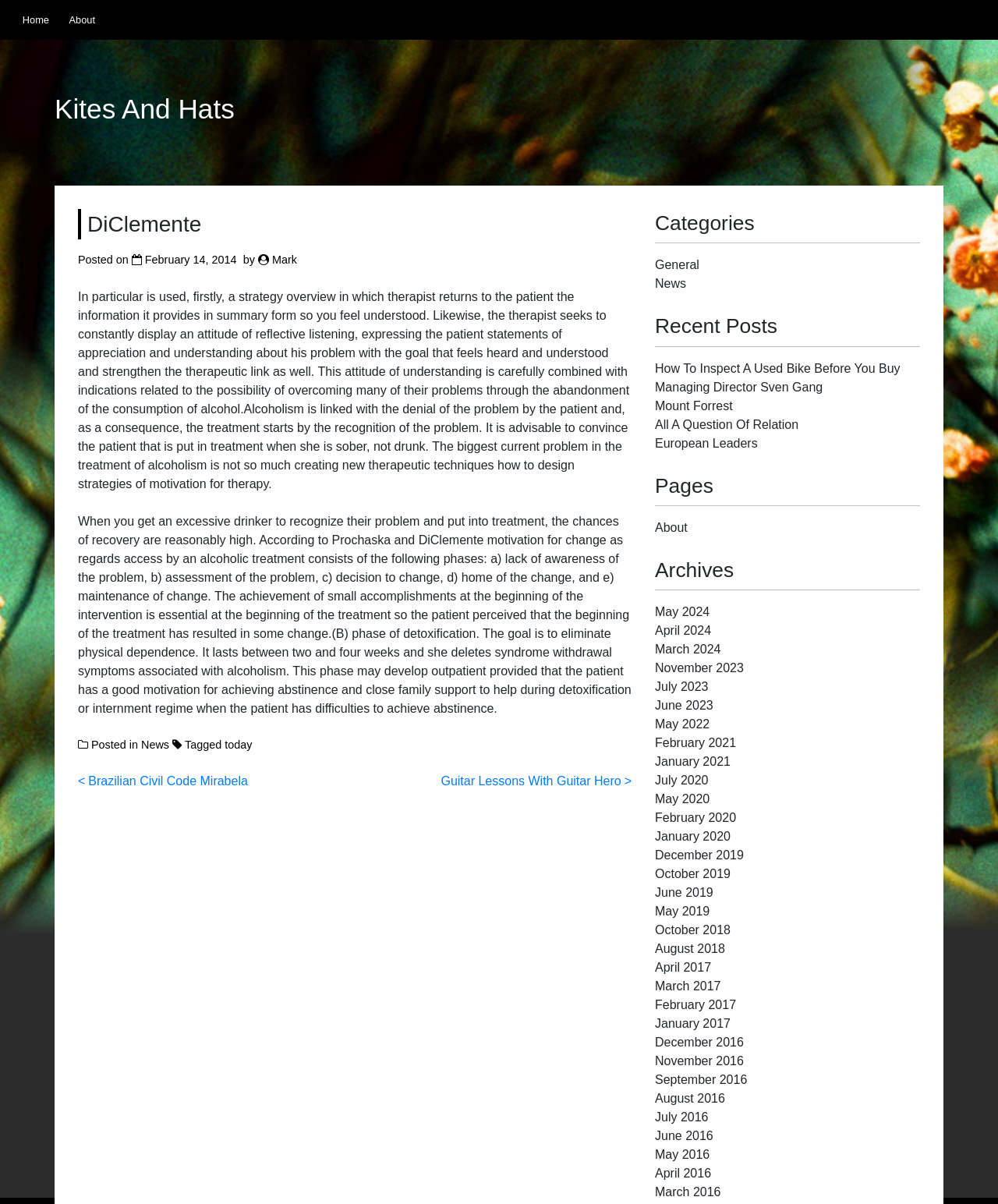Bounding box coordinates are to be given in the format (top-left x, top-left y, bottom-right x, bottom-right y). All values must be floating point numbers between 0 and 1. Provide the bounding box coordinate for the UI element described as: Guitar Lessons With Guitar Hero

[0.442, 0.643, 0.633, 0.654]